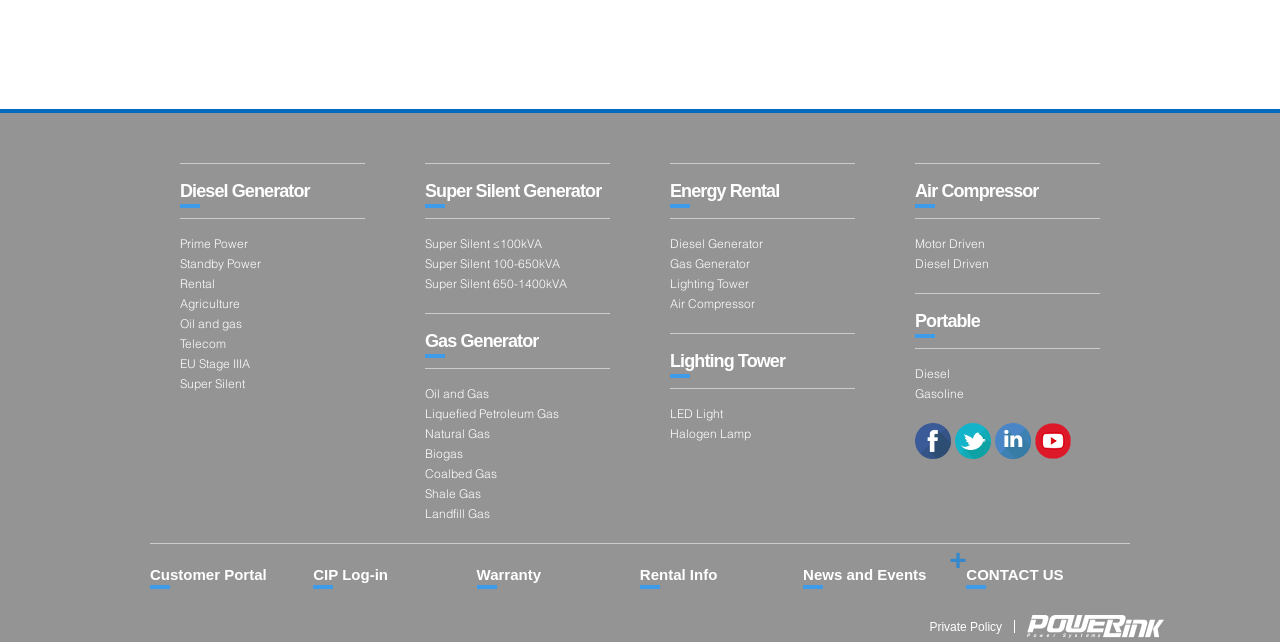Identify the bounding box coordinates necessary to click and complete the given instruction: "Learn about Energy Rental".

[0.475, 0.875, 0.557, 0.907]